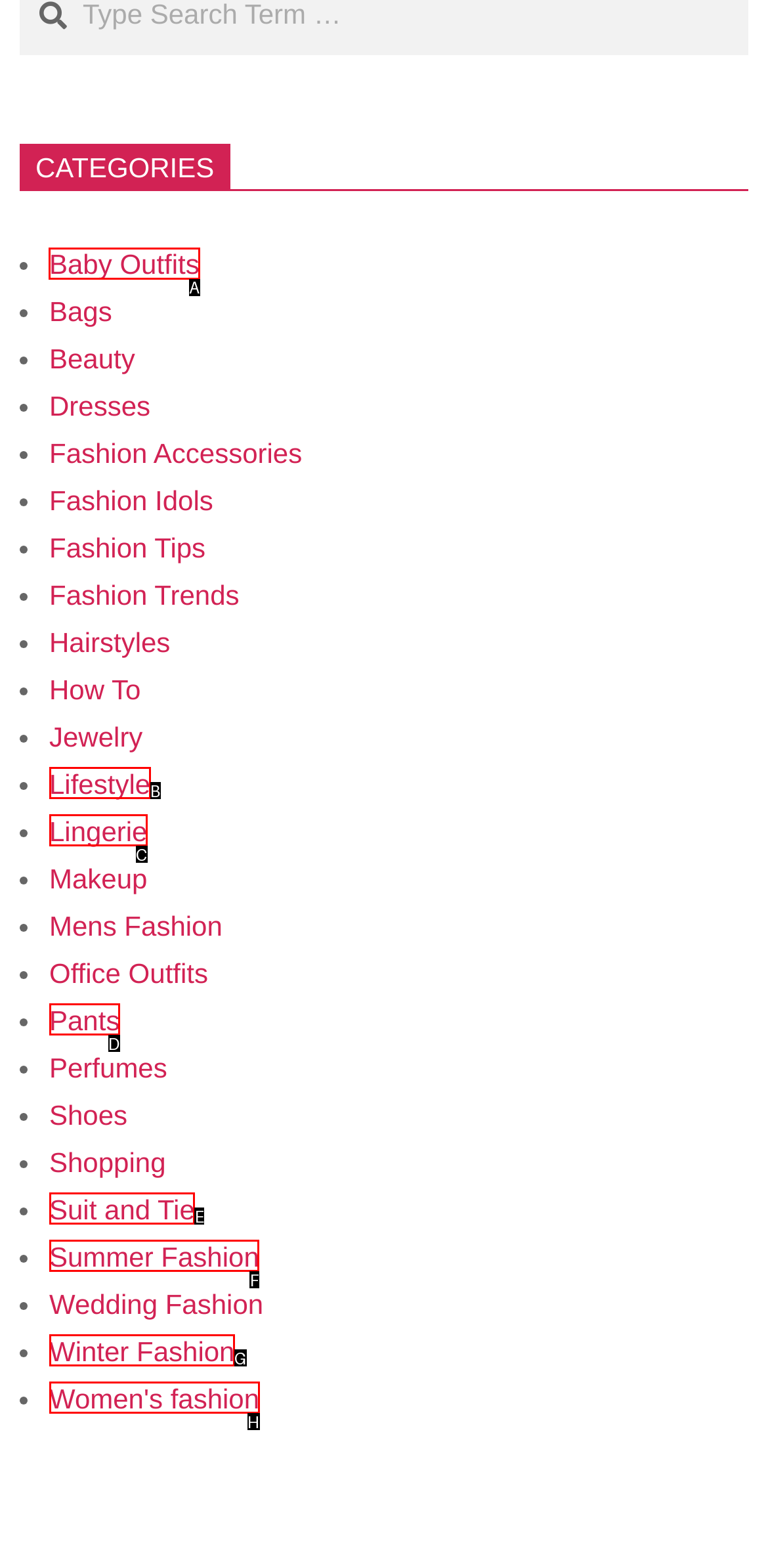Which lettered option should be clicked to achieve the task: Click on the 'Baby Outfits' link? Choose from the given choices.

A